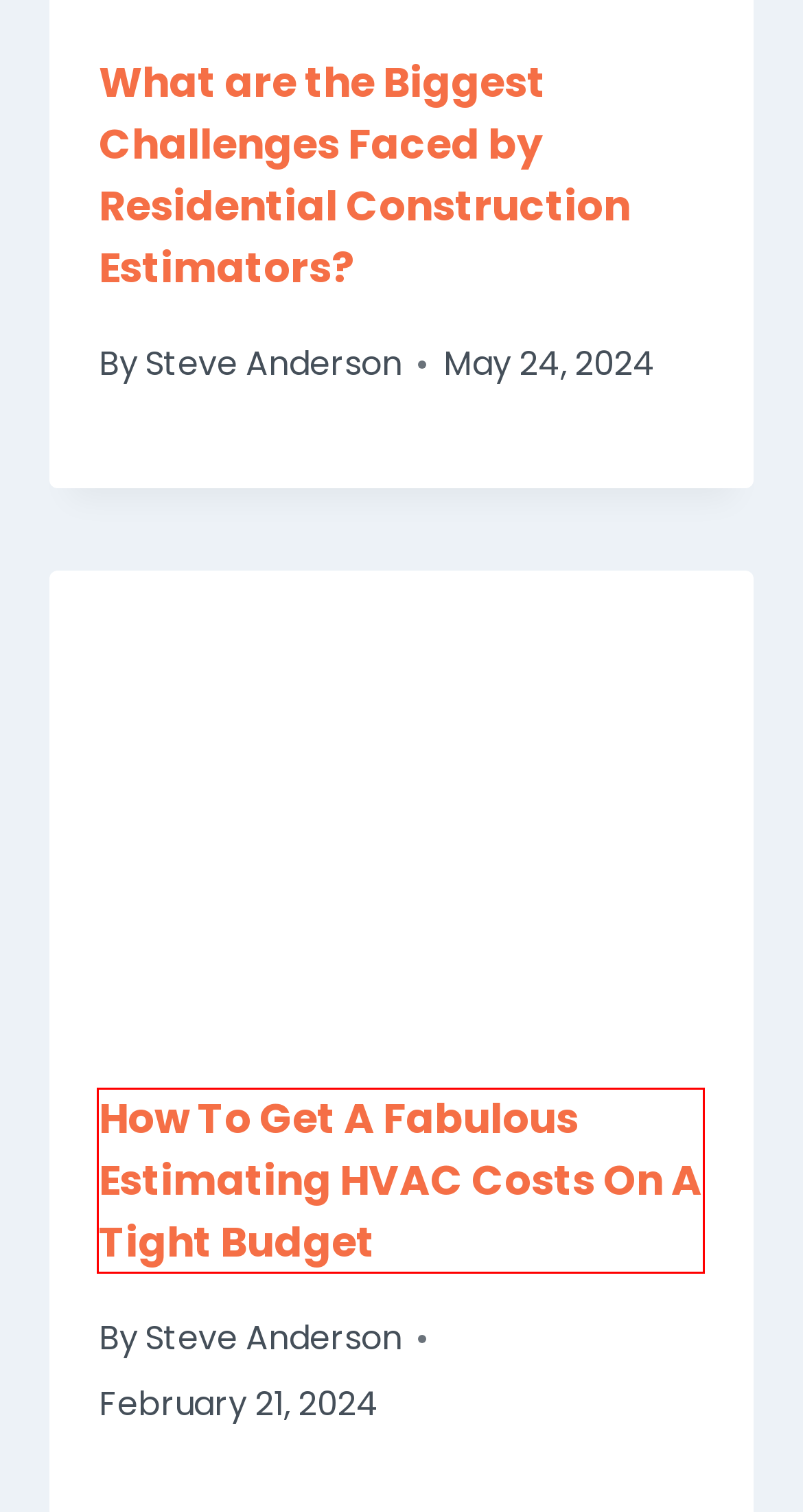You have a screenshot of a webpage with a red bounding box highlighting a UI element. Your task is to select the best webpage description that corresponds to the new webpage after clicking the element. Here are the descriptions:
A. What does an MEP estimator do?
B. What is Preliminary Estimate in Construction Industry
C. Construction - SMA MEP Estimate
D. How To Get A Fabulous Estimating HVAC Costs On A Tight Budget
E. MEP Estimating Services Within 24hrs - SMA MEP Estimate
F. HVAC Estimating - Exploring the Four Main Types of Systems
G. What Factors Impact the Cost of Piping Estimation Process
H. Contact - SMA MEP Estimate

D